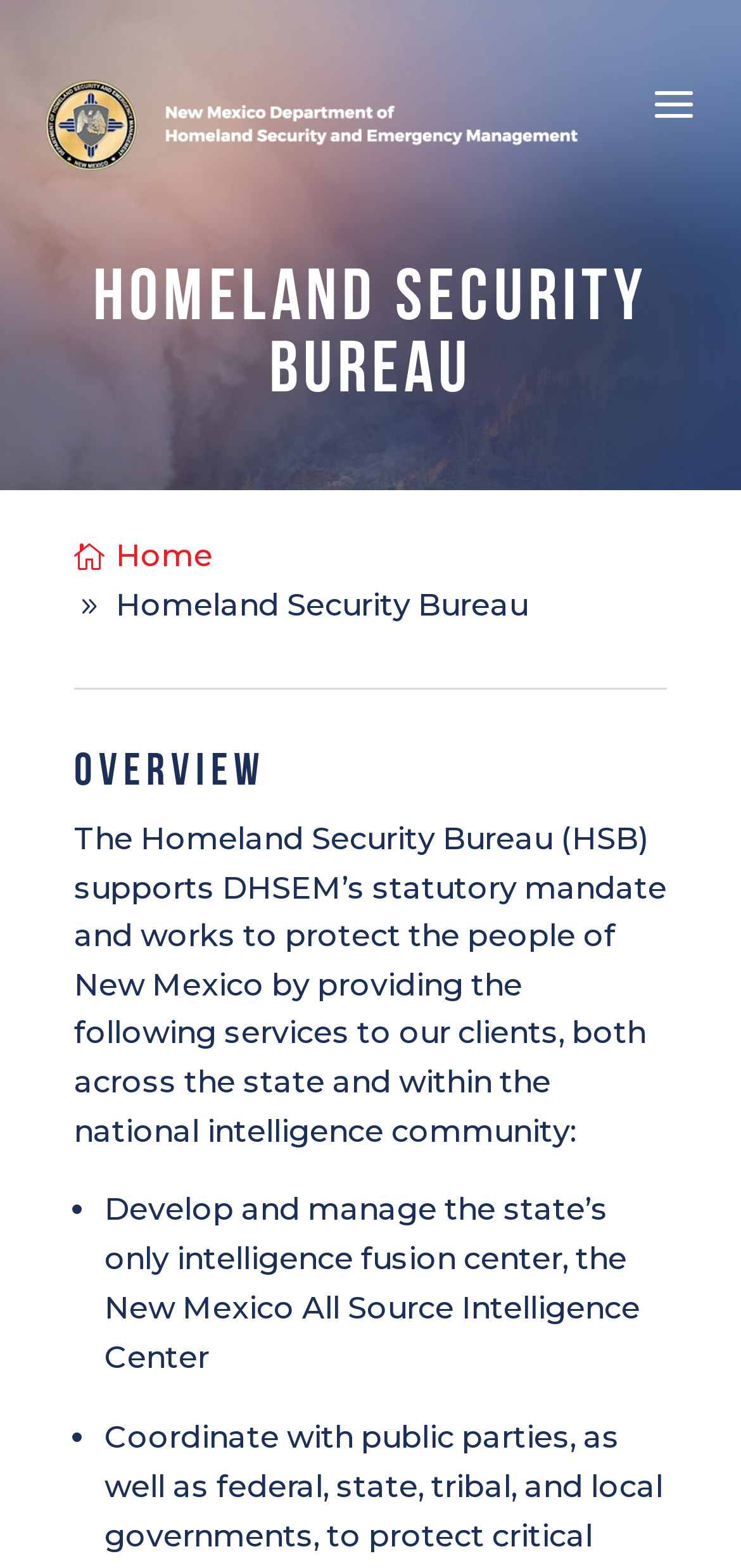Using the information in the image, could you please answer the following question in detail:
What is the purpose of the Homeland Security Bureau?

I found the answer by reading the StaticText element that describes the purpose of the Homeland Security Bureau, which is to support DHSEM's statutory mandate.